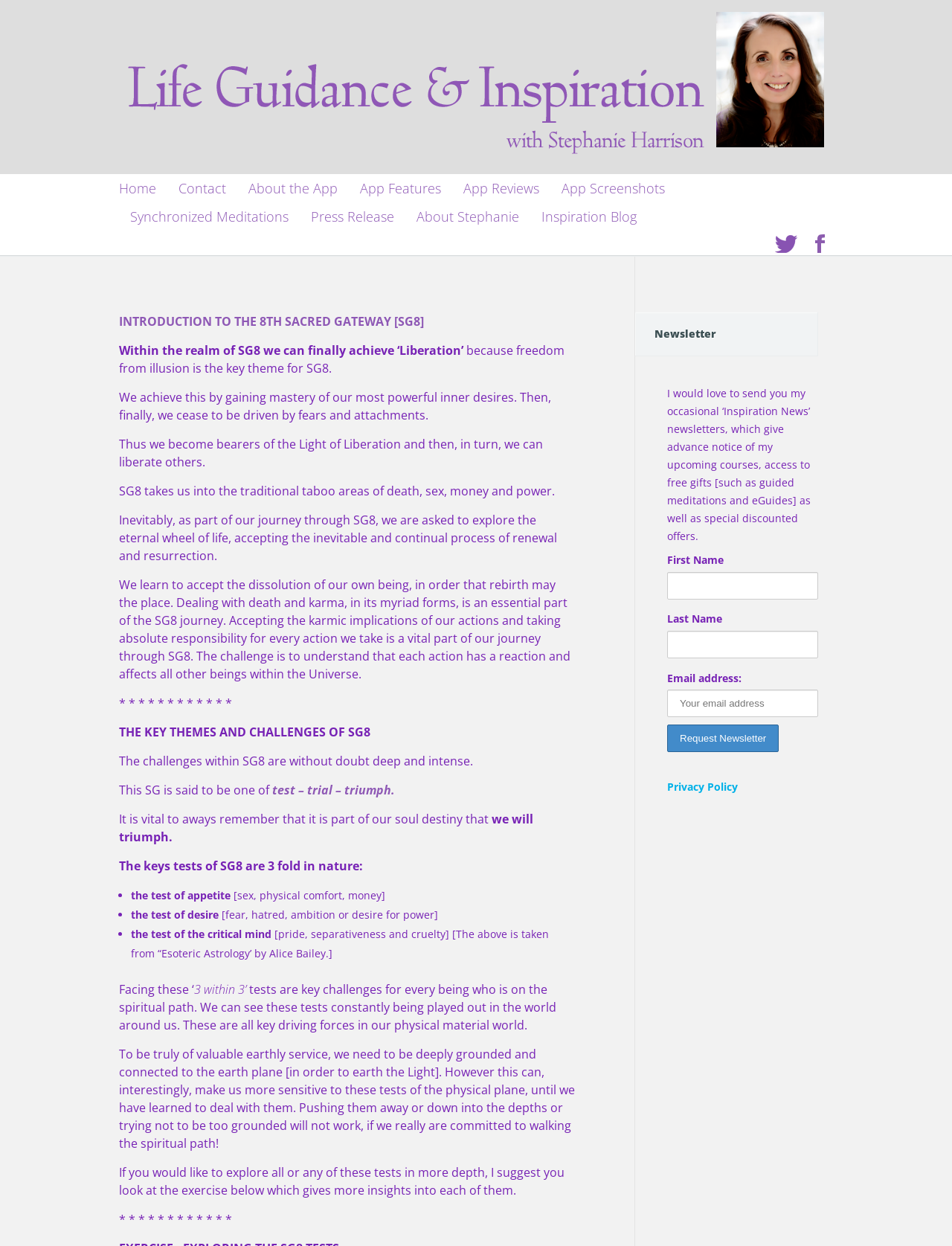What is the purpose of the newsletter?
Using the visual information, reply with a single word or short phrase.

advance notice of courses, free gifts, and special offers